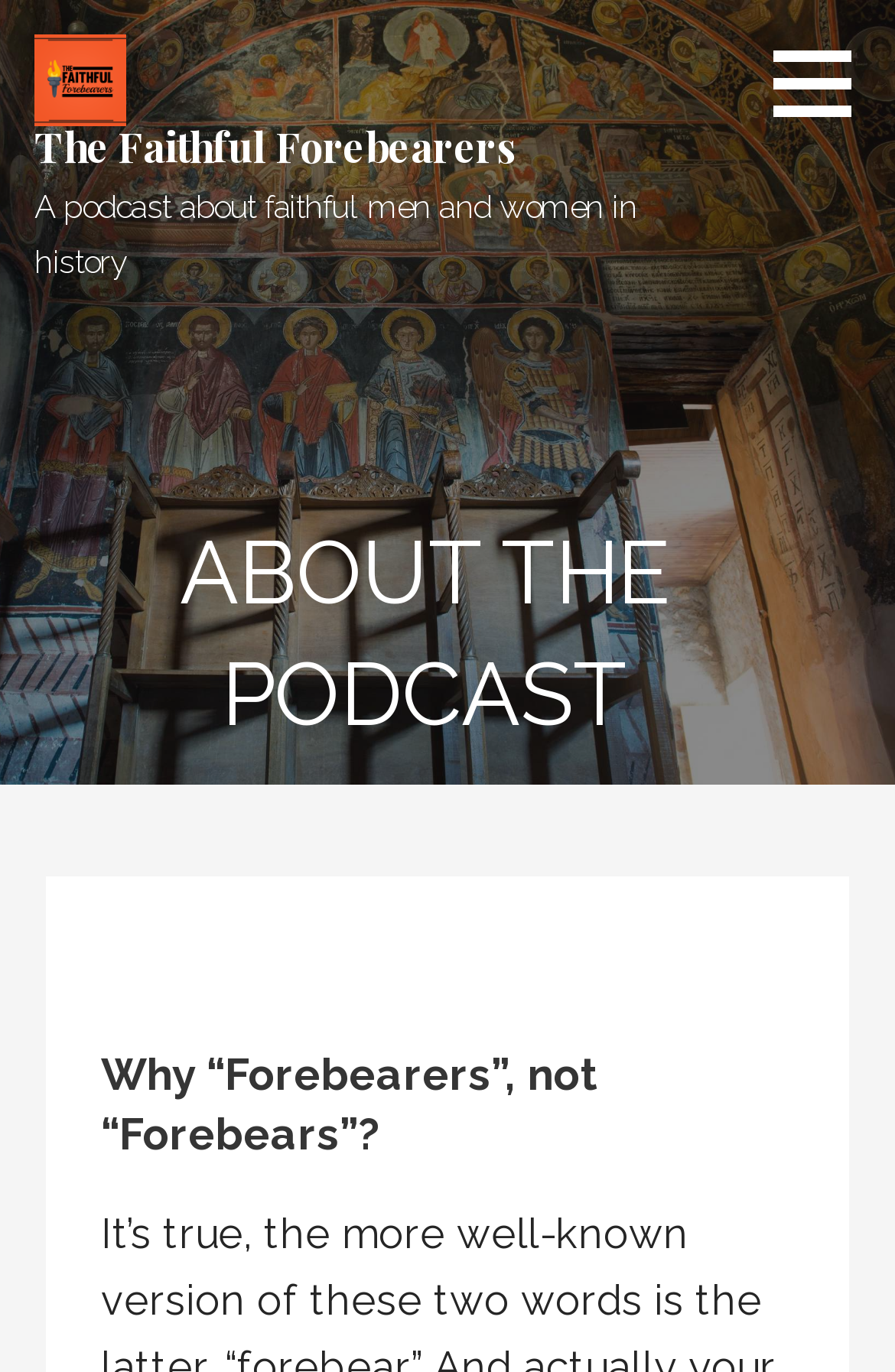How many links are there in the top-left corner?
Answer the question based on the image using a single word or a brief phrase.

2